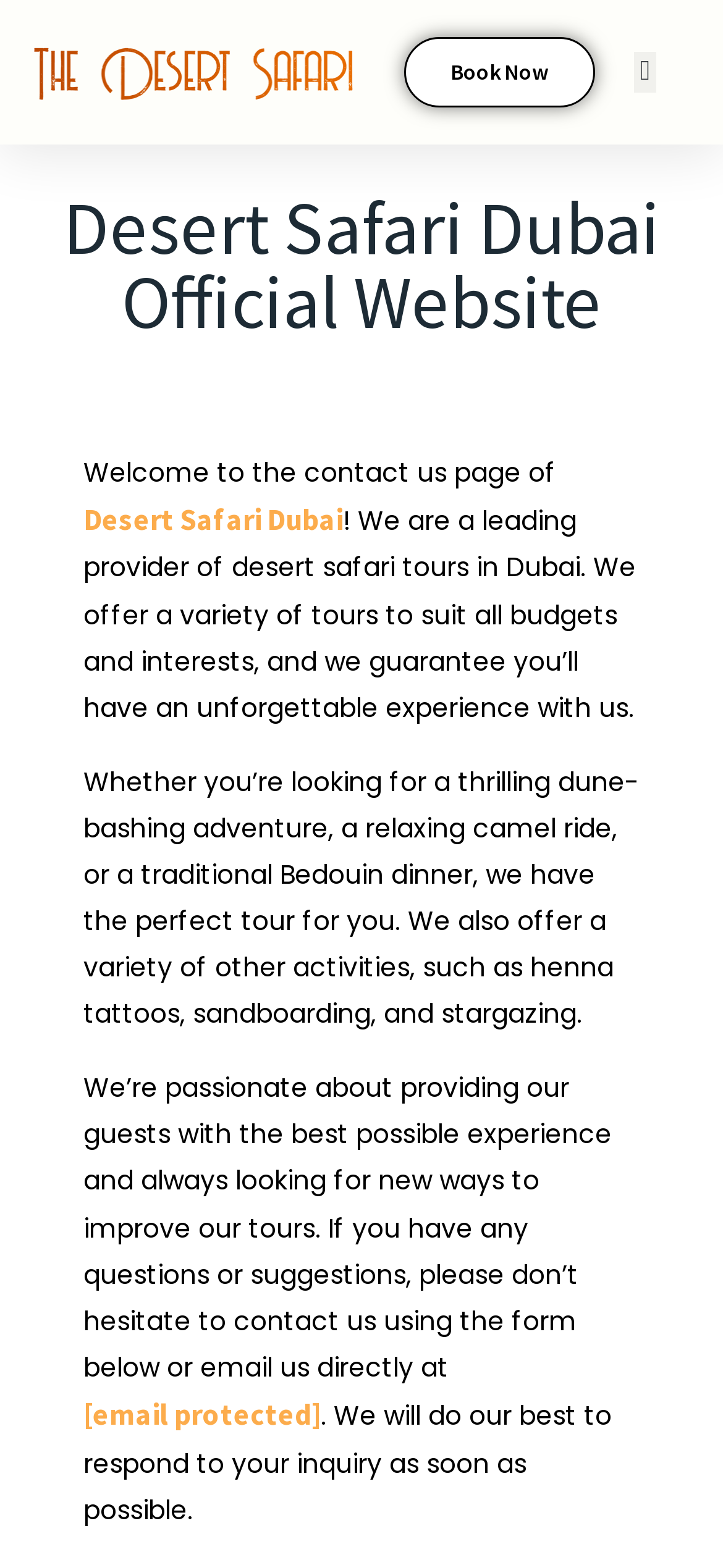Use a single word or phrase to answer the question:
What is the purpose of the contact us page?

To ask questions or provide suggestions